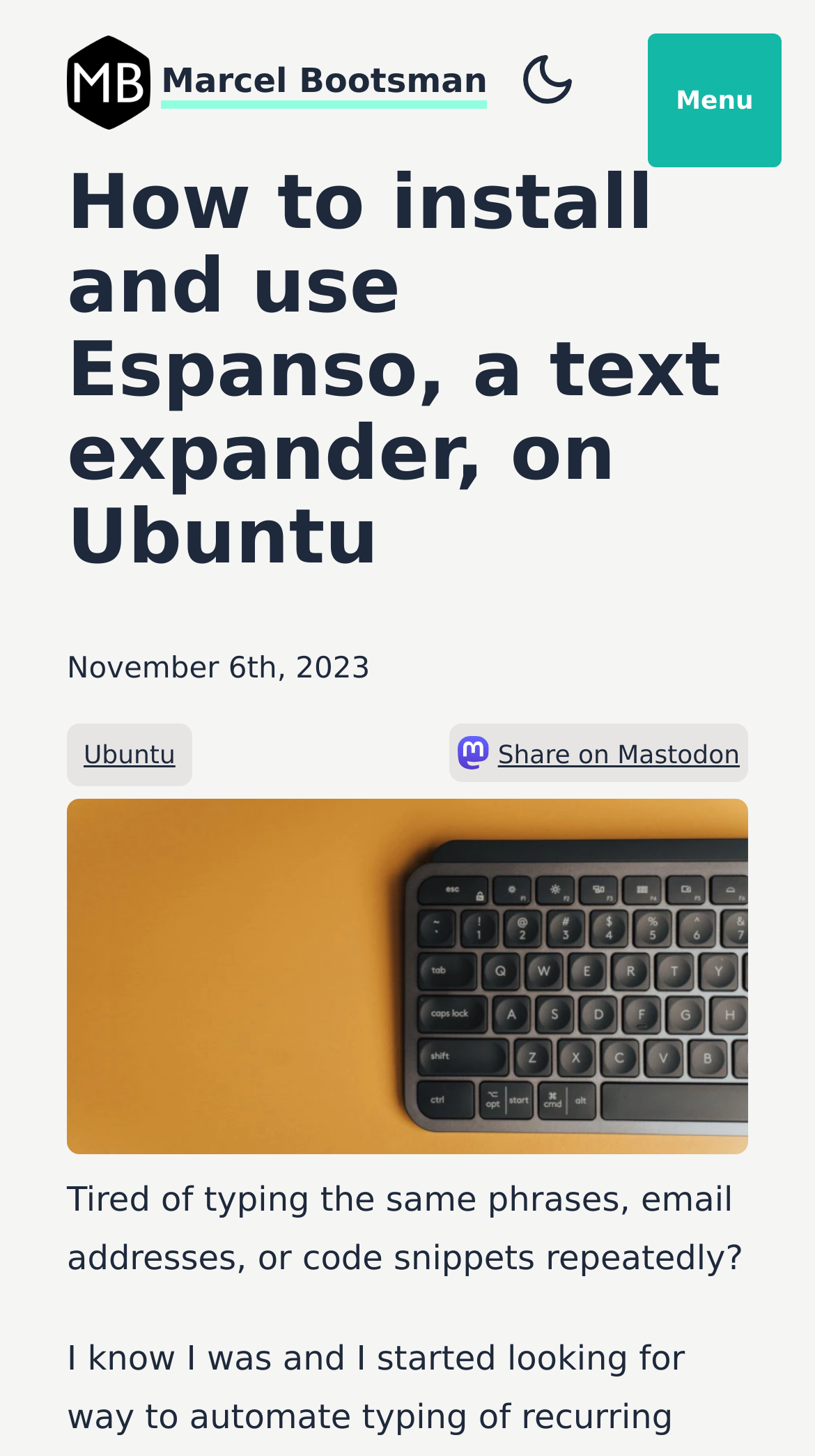Please provide the bounding box coordinate of the region that matches the element description: 262-384-8039. Coordinates should be in the format (top-left x, top-left y, bottom-right x, bottom-right y) and all values should be between 0 and 1.

None